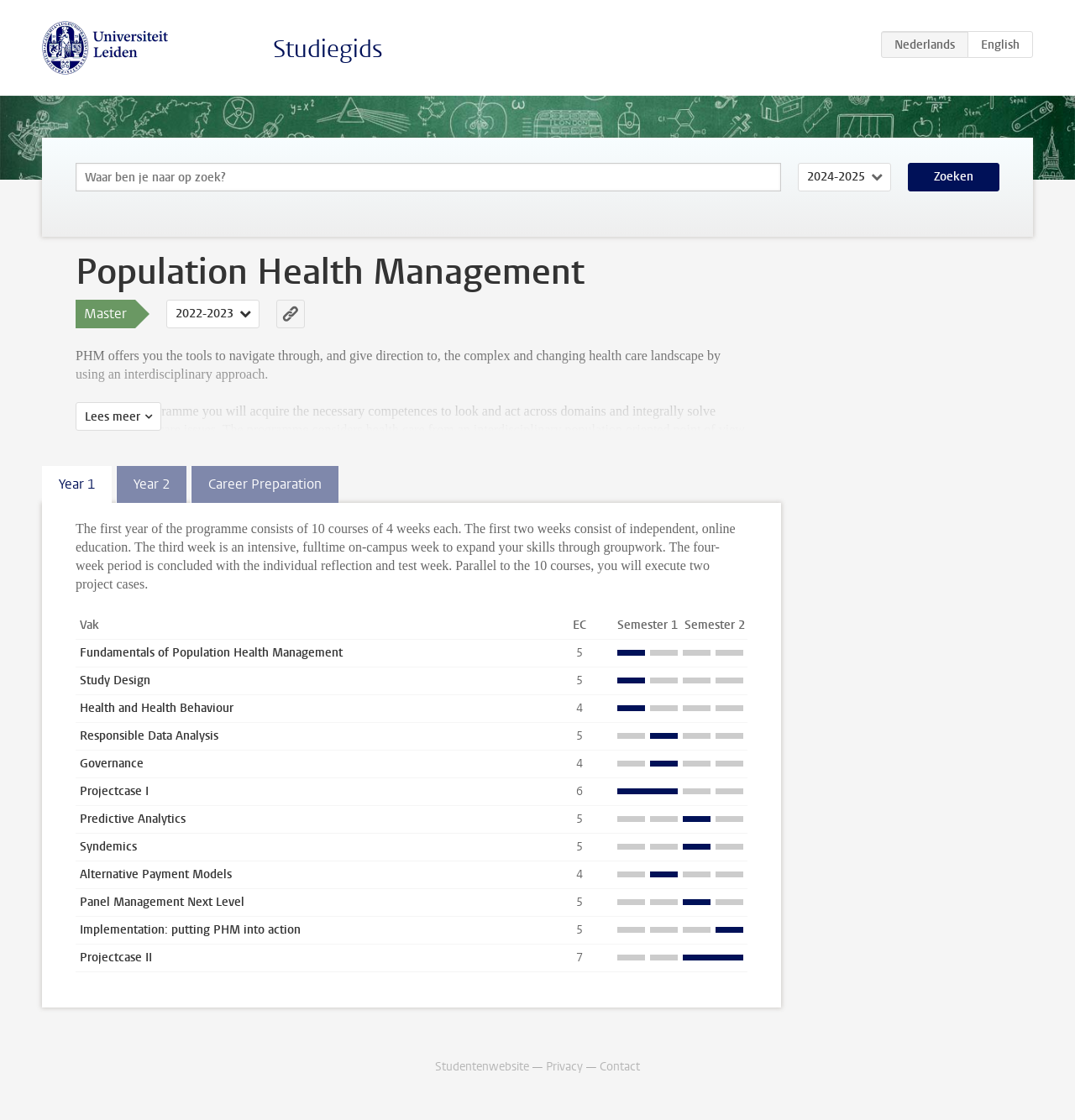Please locate the bounding box coordinates of the element that should be clicked to achieve the given instruction: "Select academic year".

[0.742, 0.145, 0.829, 0.171]